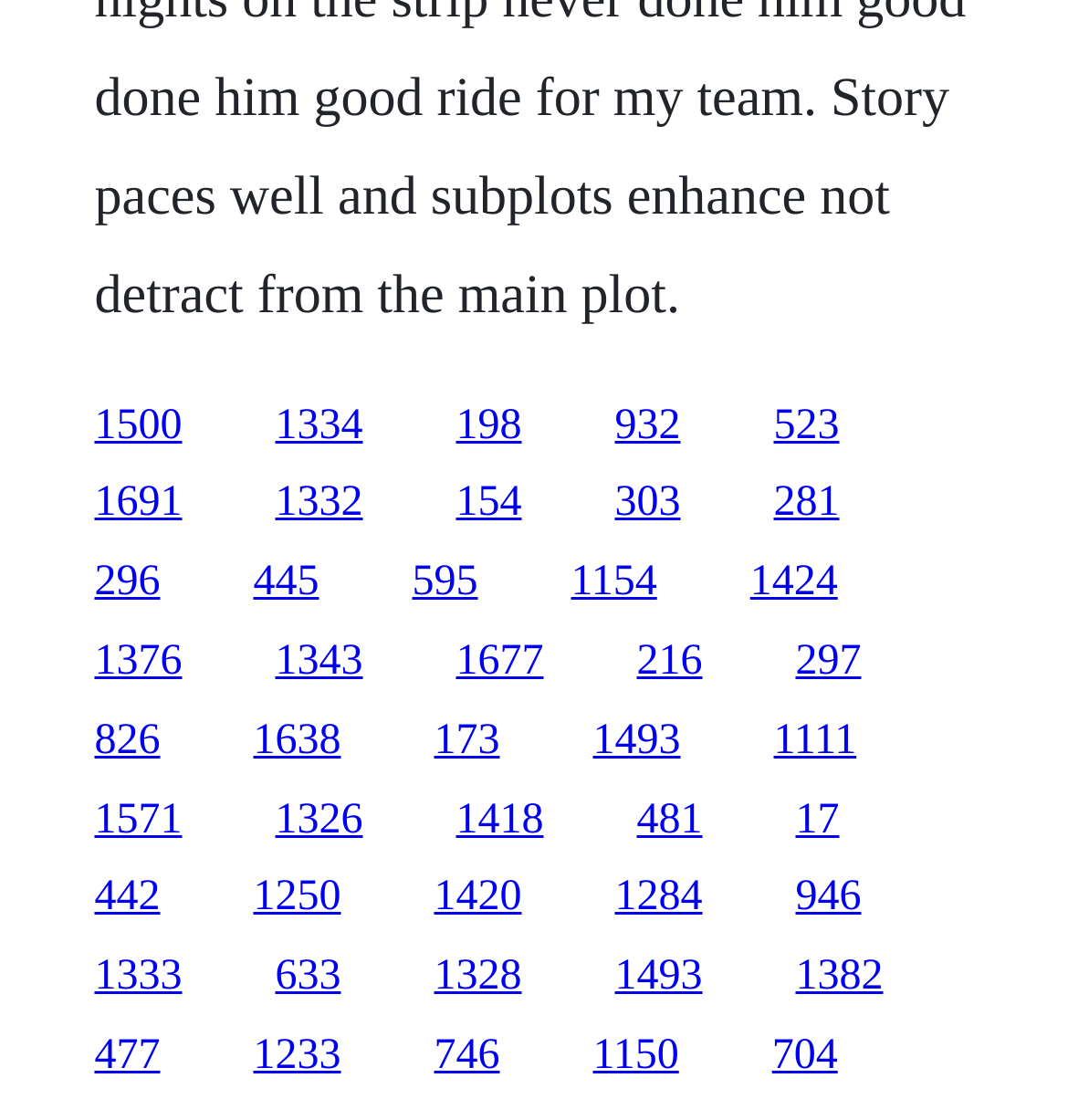Give a one-word or short-phrase answer to the following question: 
How many links are in the top half of the webpage?

60